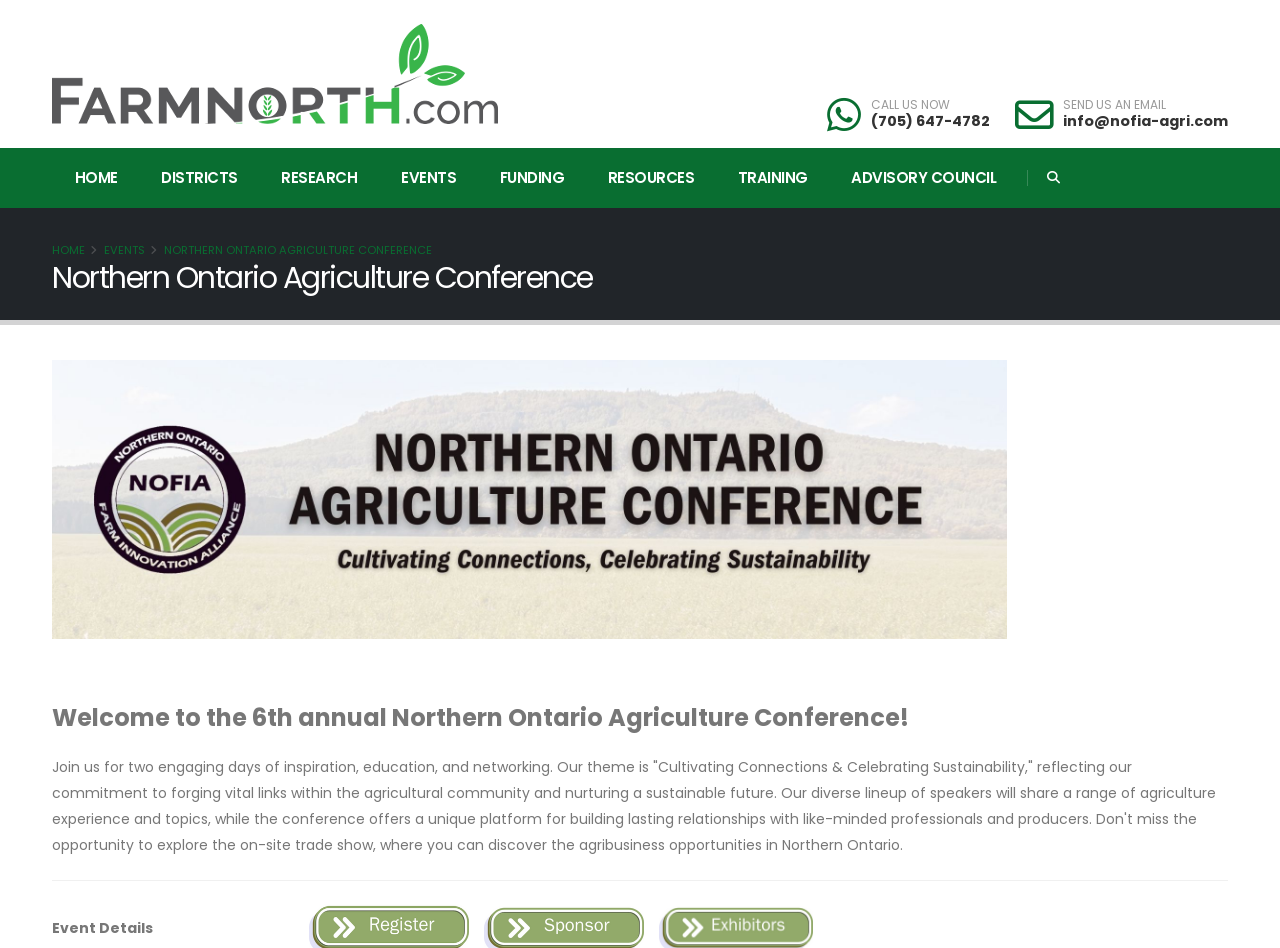Please find the main title text of this webpage.

Northern Ontario Agriculture Conference